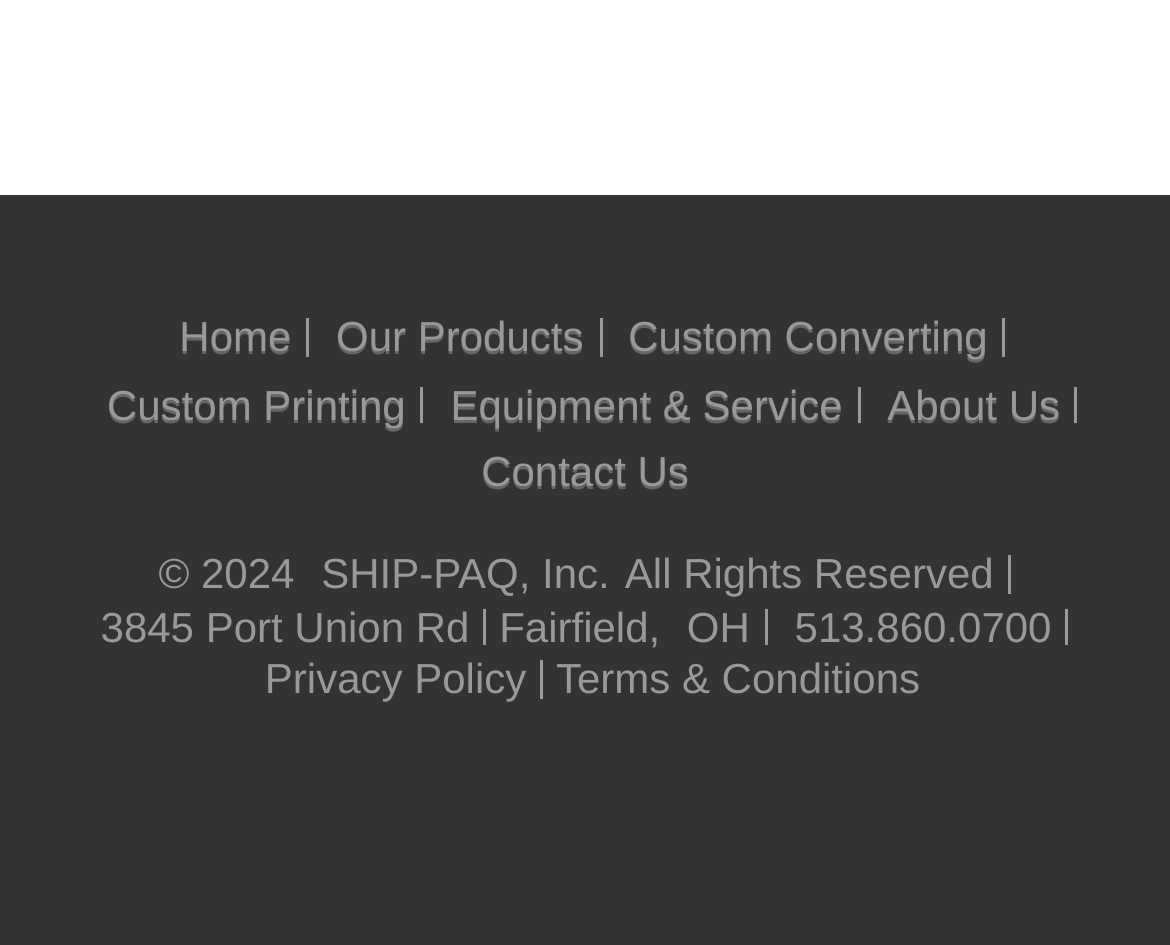Reply to the question below using a single word or brief phrase:
What is the company name?

SHIP-PAQ, Inc.